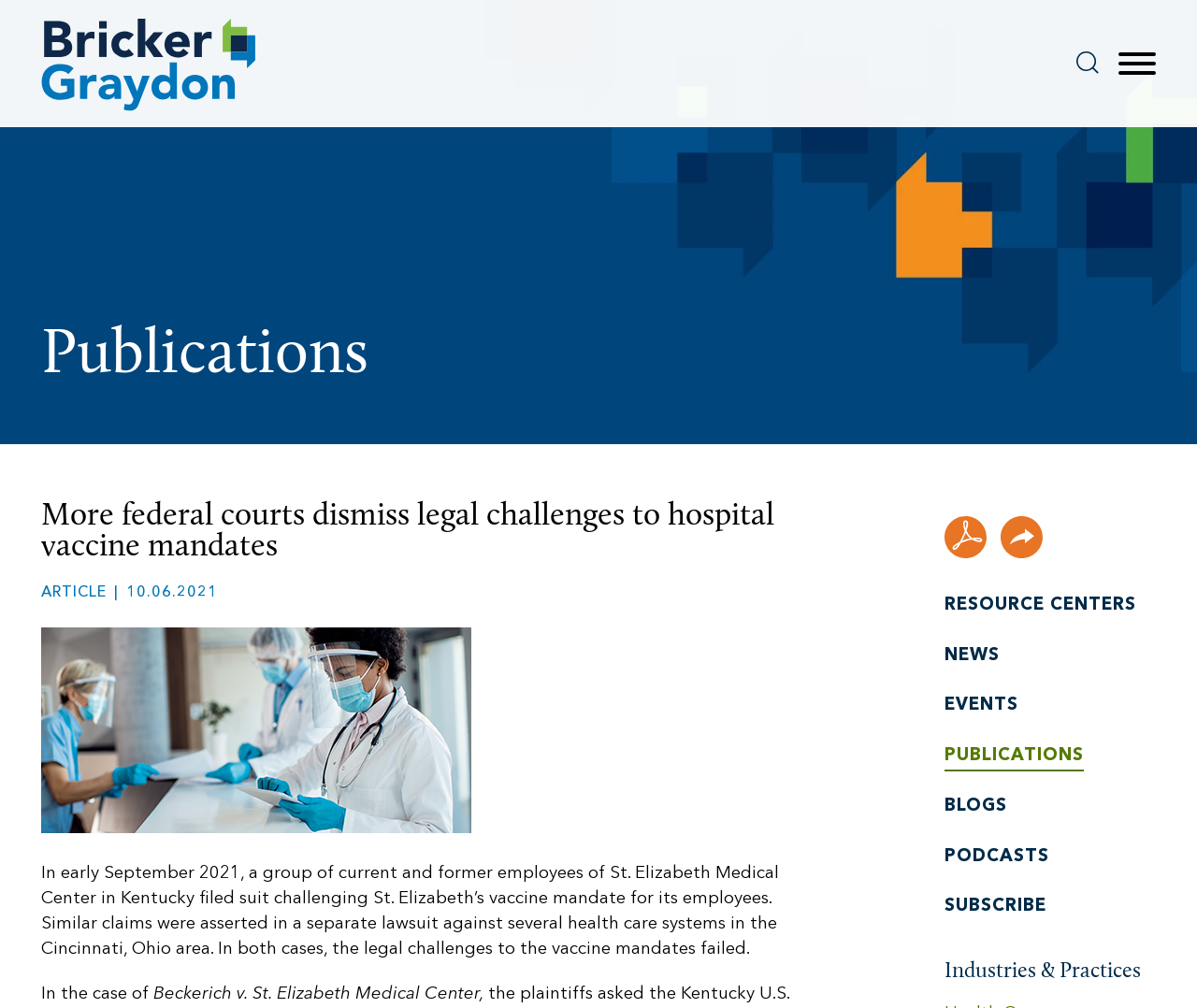Locate the bounding box coordinates of the area where you should click to accomplish the instruction: "Open the main menu".

[0.931, 0.05, 0.969, 0.078]